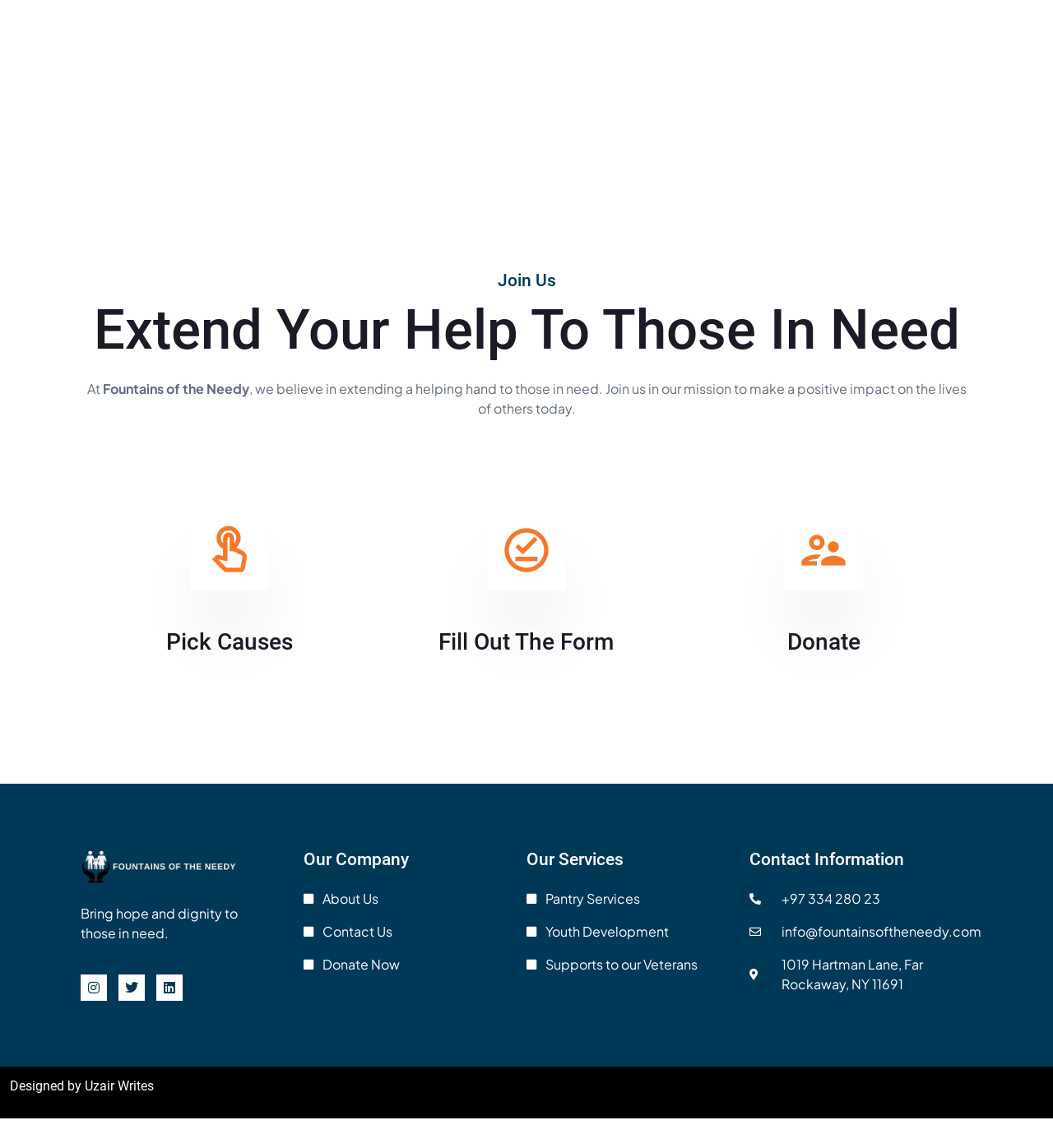Please give a one-word or short phrase response to the following question: 
How many social media links are available?

3